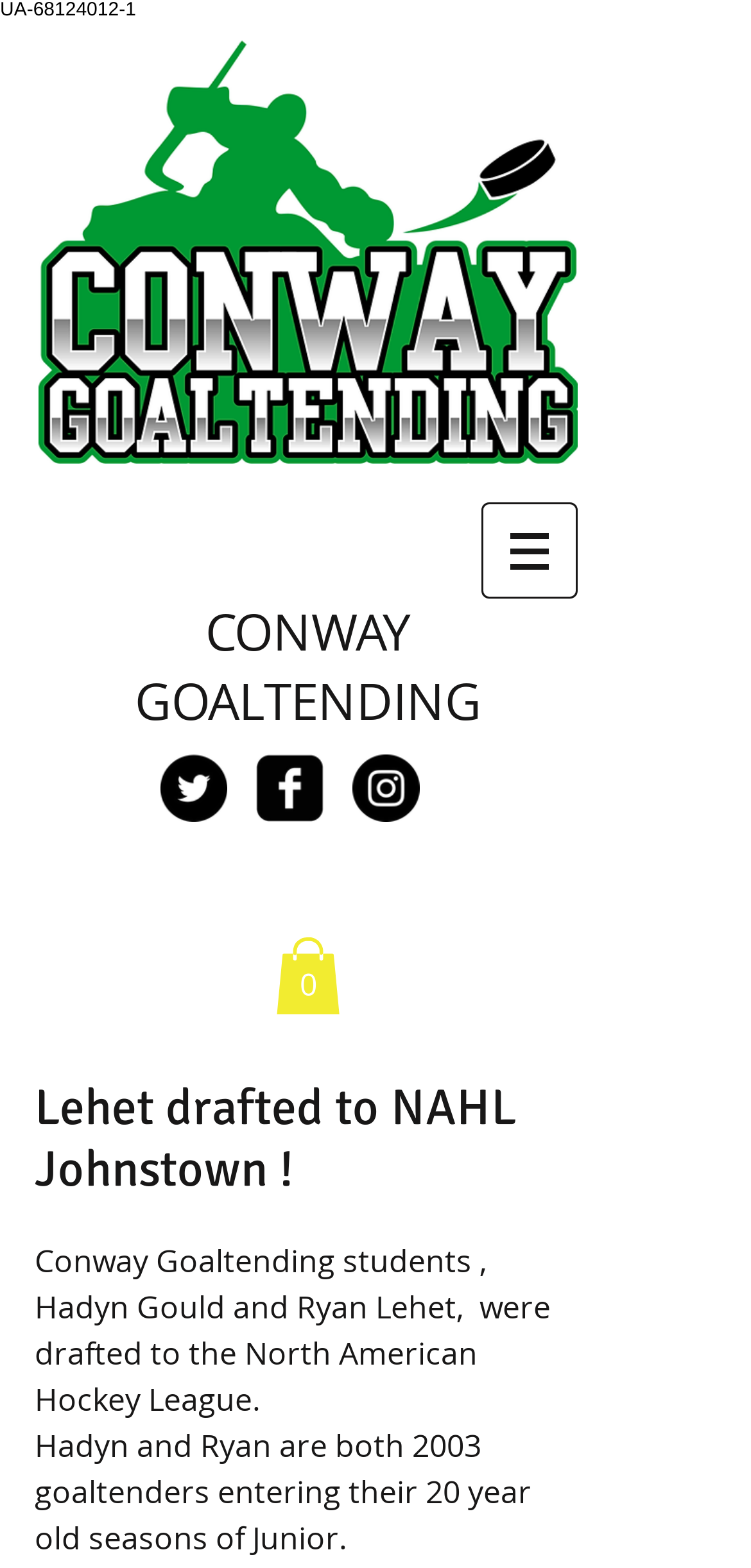Generate a comprehensive description of the webpage content.

The webpage appears to be about Conway Goaltending, a hockey training program. At the top, there is a navigation menu labeled "Site" with a dropdown button, accompanied by a small image. Below this, the main heading "CONWAY GOALTENDING" is prominently displayed.

To the right of the main heading, there is a social bar with three links to Twitter, Facebook, and Instagram, each represented by a circular icon. Below the social bar, a link to a cart with 0 items is displayed, featuring an SVG image.

The main content of the webpage is a news article or announcement, which is divided into two paragraphs. The first paragraph reads, "Conway Goaltending students, Hadyn Gould and Ryan Lehet, were drafted to the North American Hockey League." The second paragraph continues, "Hadyn and Ryan are both 2003 goaltenders entering their 20 year old seasons of Junior." This article is headed by a title "Lehet drafted to NAHL Johnstown!" which is also the title of the webpage.